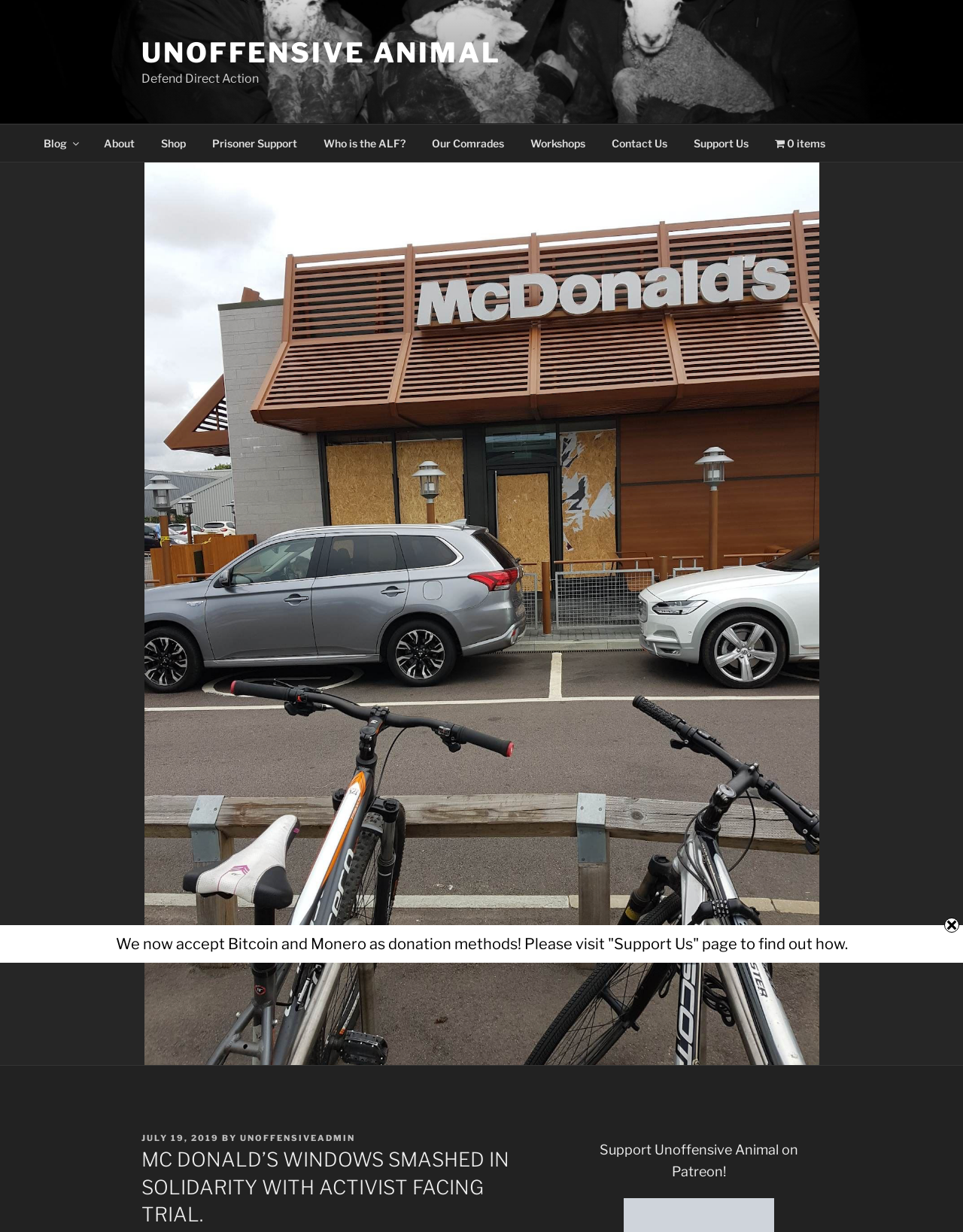Identify the bounding box coordinates of the clickable region required to complete the instruction: "Go to the 'Shop' page". The coordinates should be given as four float numbers within the range of 0 and 1, i.e., [left, top, right, bottom].

[0.153, 0.101, 0.206, 0.131]